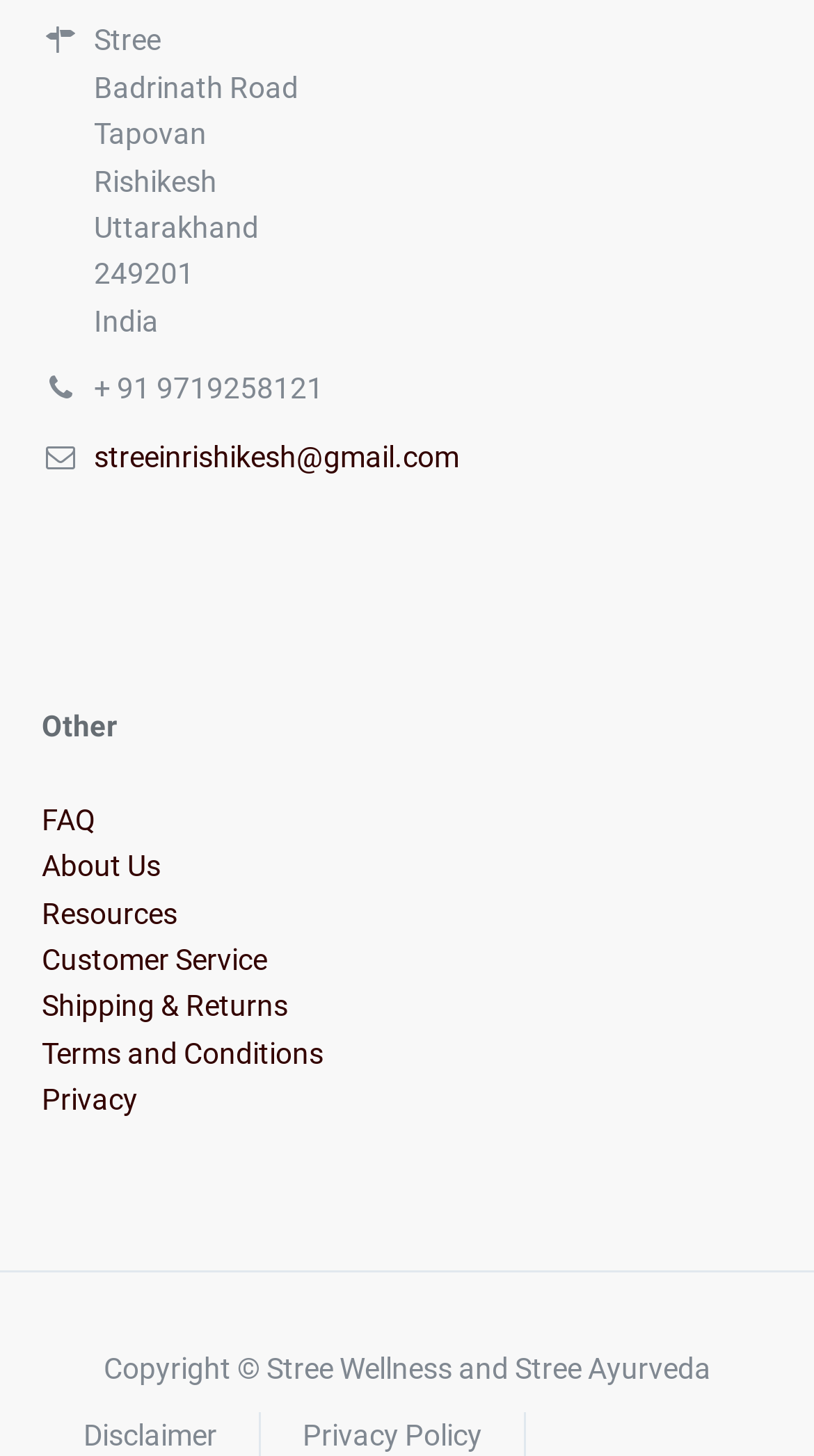What is the email address of Stree Wellness and Stree Ayurveda?
Please provide a comprehensive answer based on the information in the image.

I found the email address by looking at the link element that contains the email address, which is located below the phone number.